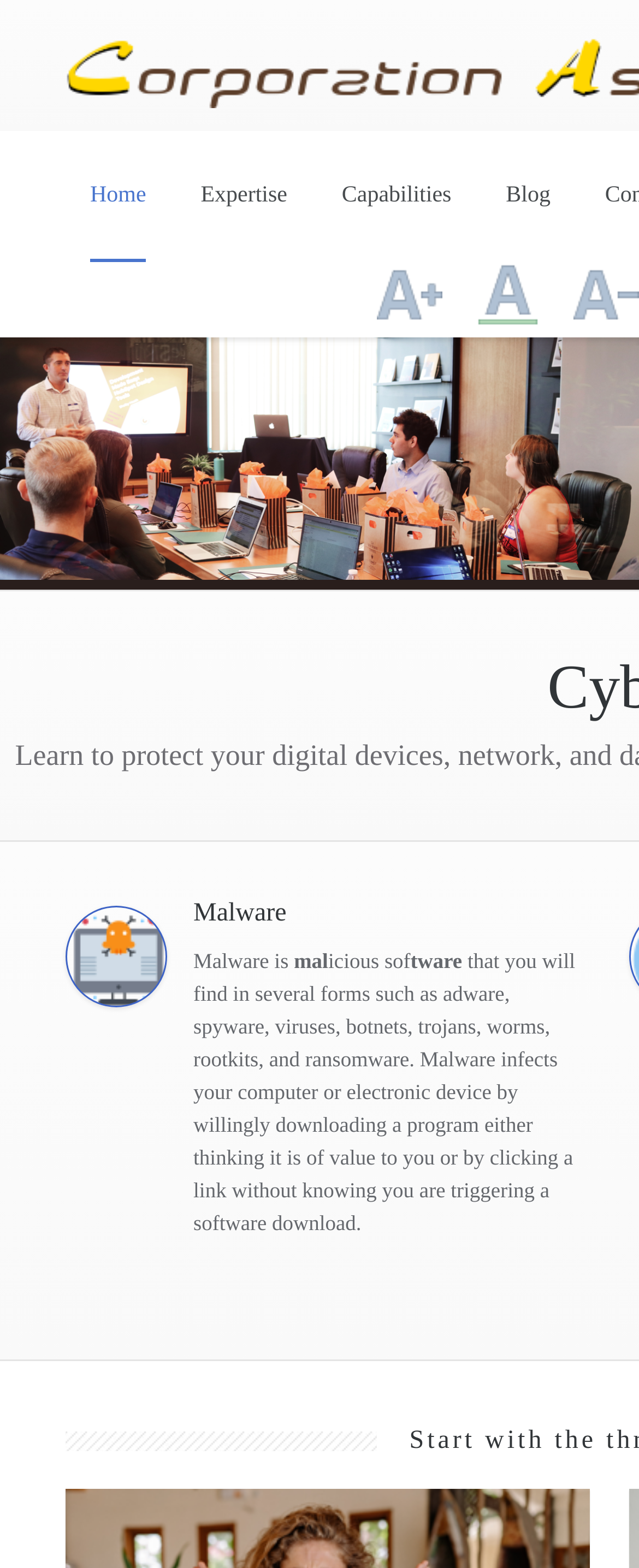Using the information in the image, give a detailed answer to the following question: How many navigation links are there?

I counted the number of links in the top navigation bar, which are 'Home', 'Expertise', 'Capabilities', and 'Blog', so there are 4 navigation links.